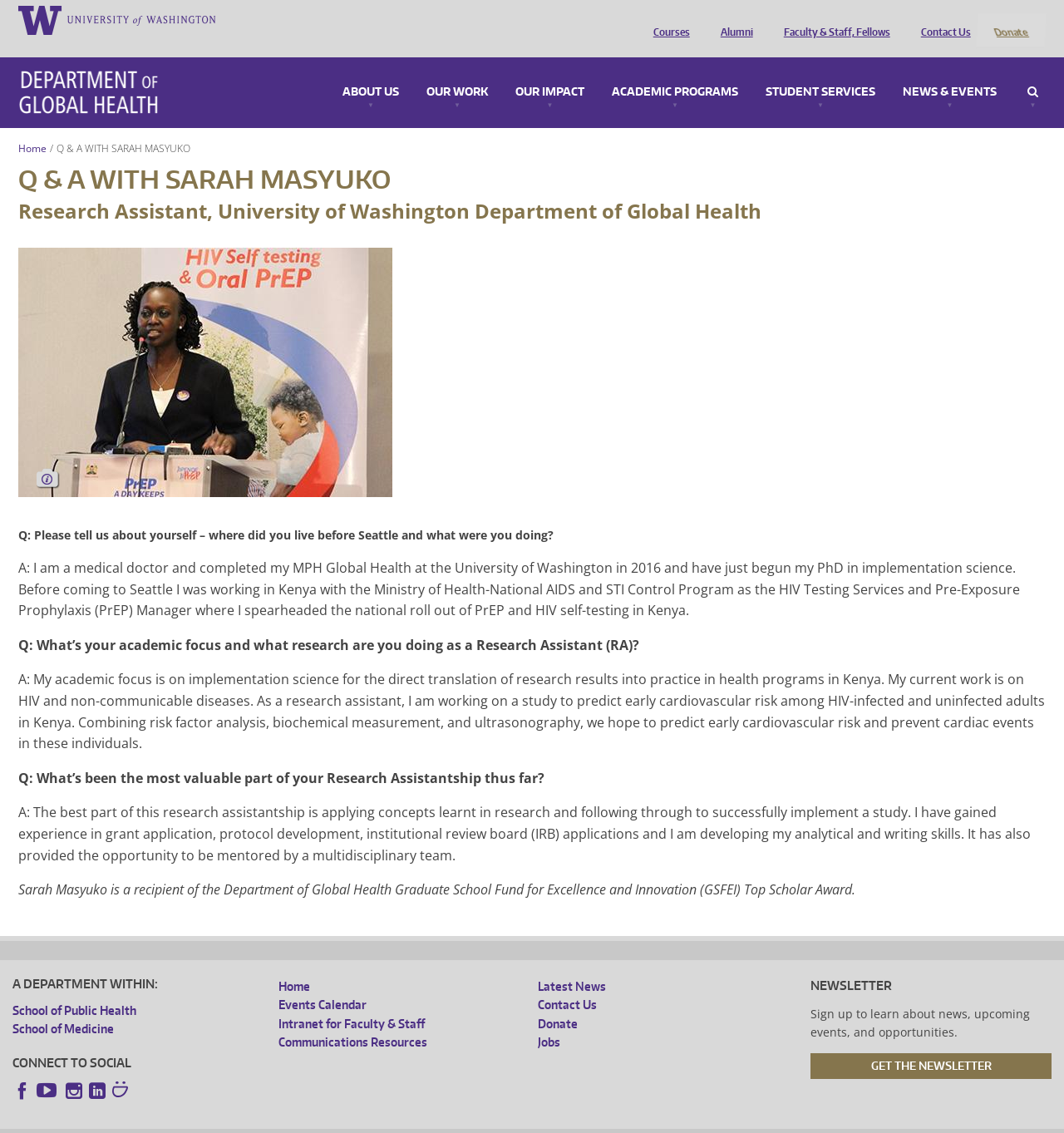Please mark the clickable region by giving the bounding box coordinates needed to complete this instruction: "Click on the 'SEARCH' button".

[0.959, 0.054, 0.983, 0.069]